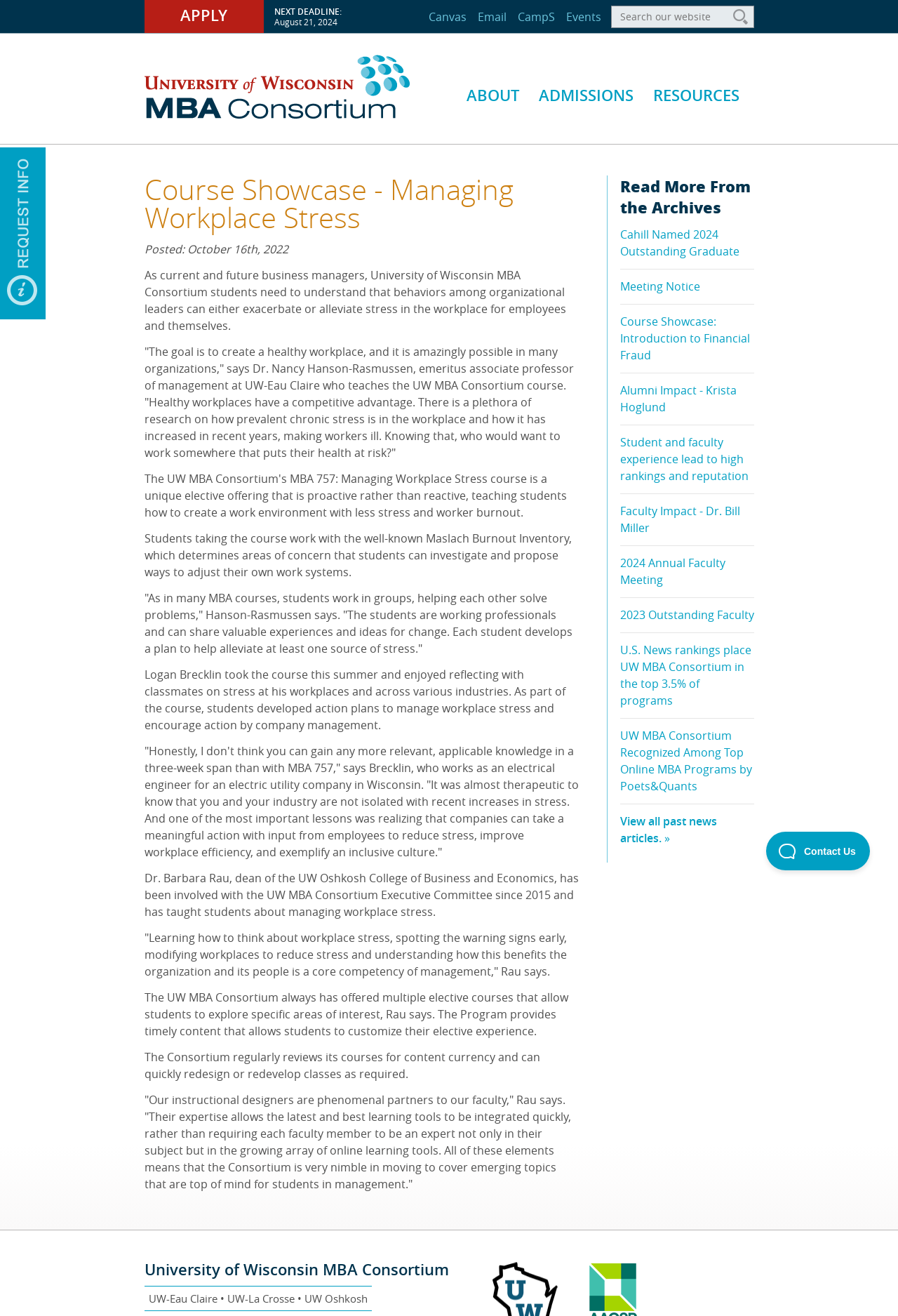What is the deadline for the next application?
Look at the image and provide a short answer using one word or a phrase.

August 21, 2024